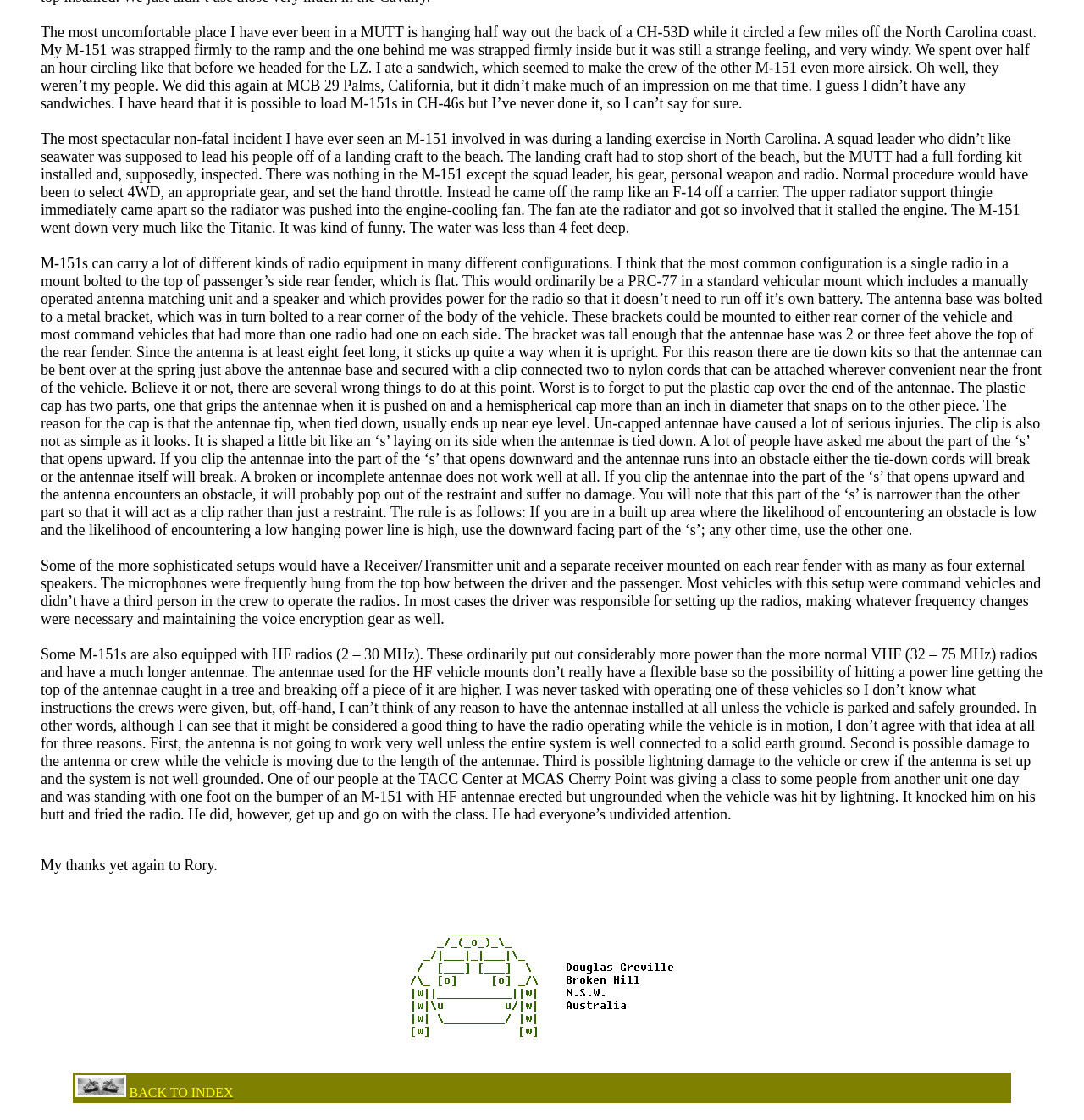What type of radios are mentioned in the text?
Please describe in detail the information shown in the image to answer the question.

The text mentions that some M-151s are equipped with VHF radios, which operate on a frequency range of 32-75 MHz, and HF radios, which operate on a frequency range of 2-30 MHz.